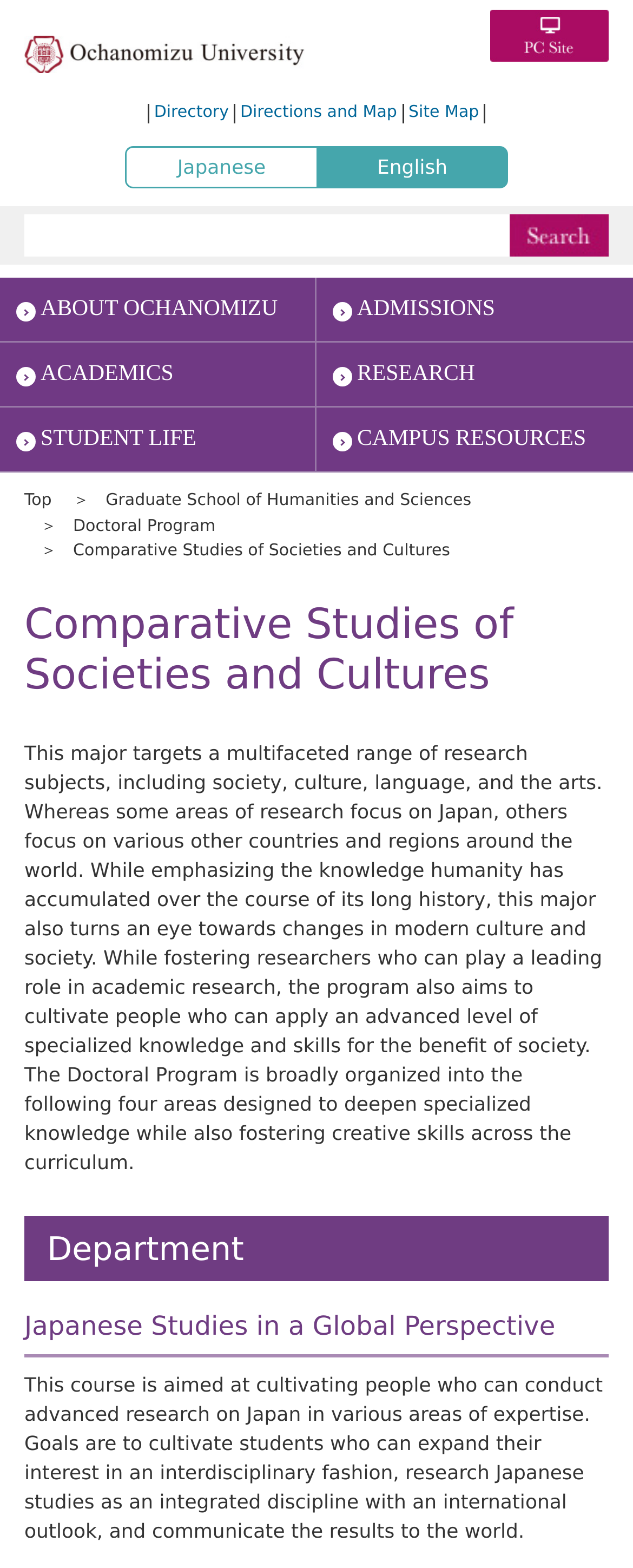Use a single word or phrase to answer the question: What is the focus of the 'Japanese Studies in a Global Perspective' course?

Advanced research on Japan